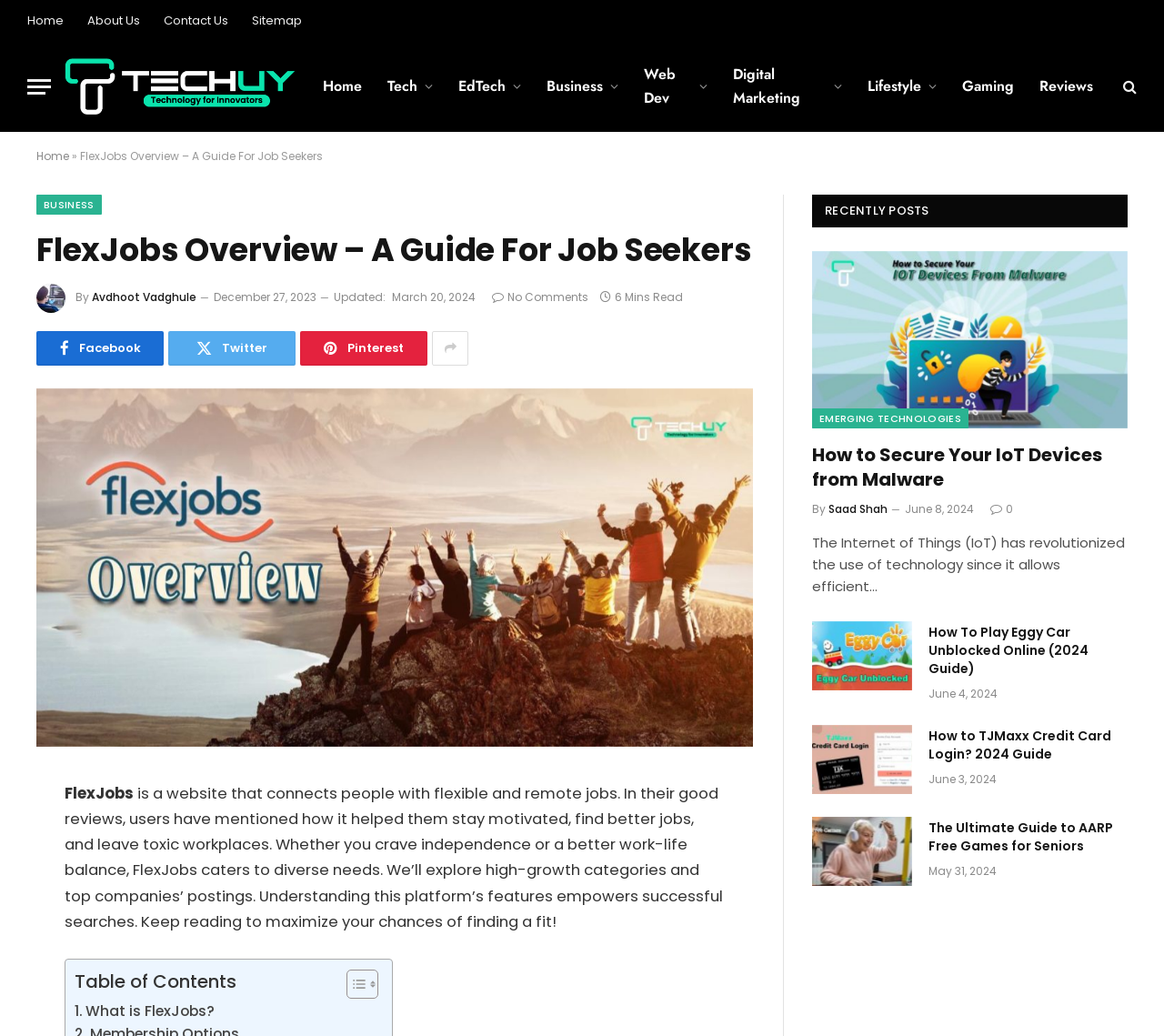Can you specify the bounding box coordinates for the region that should be clicked to fulfill this instruction: "Click on the 'Menu' button".

[0.023, 0.064, 0.044, 0.103]